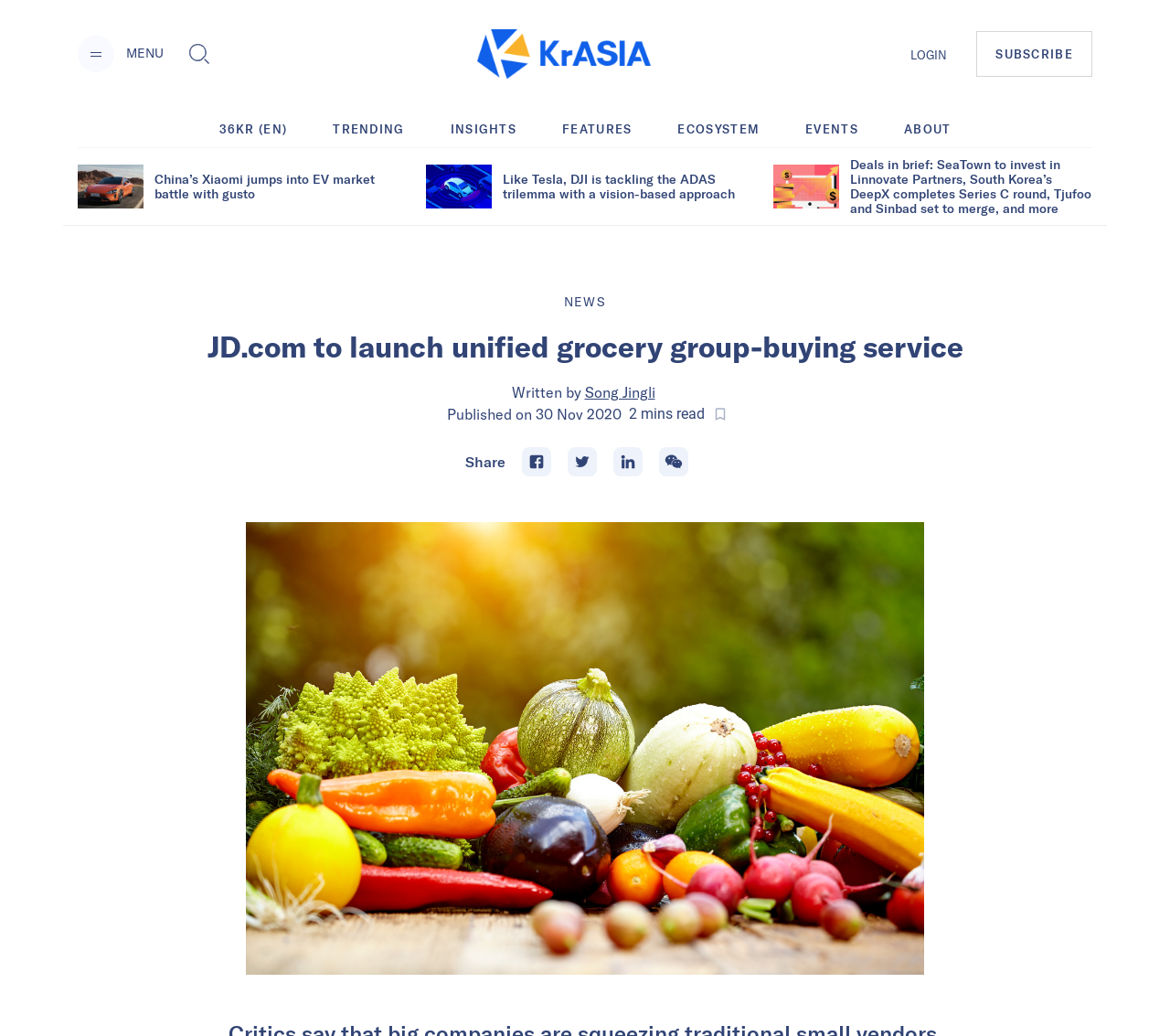Can you provide the bounding box coordinates for the element that should be clicked to implement the instruction: "Read the article about JD.com's unified grocery group-buying service"?

[0.172, 0.318, 0.828, 0.35]